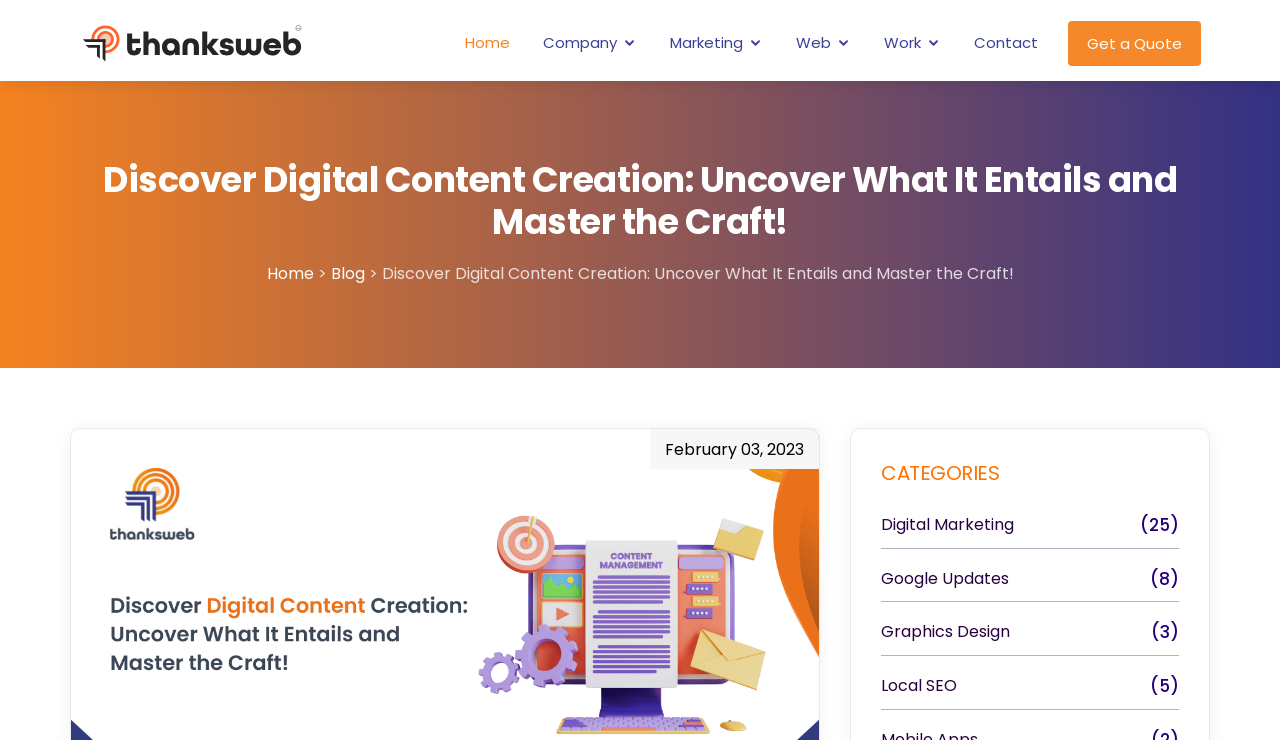What is the name of the company?
Please provide a comprehensive and detailed answer to the question.

I determined the answer by looking at the top-left corner of the webpage, where I found a heading element with the text 'Thanksweb - Best SEO Company in Ahmedabad'.